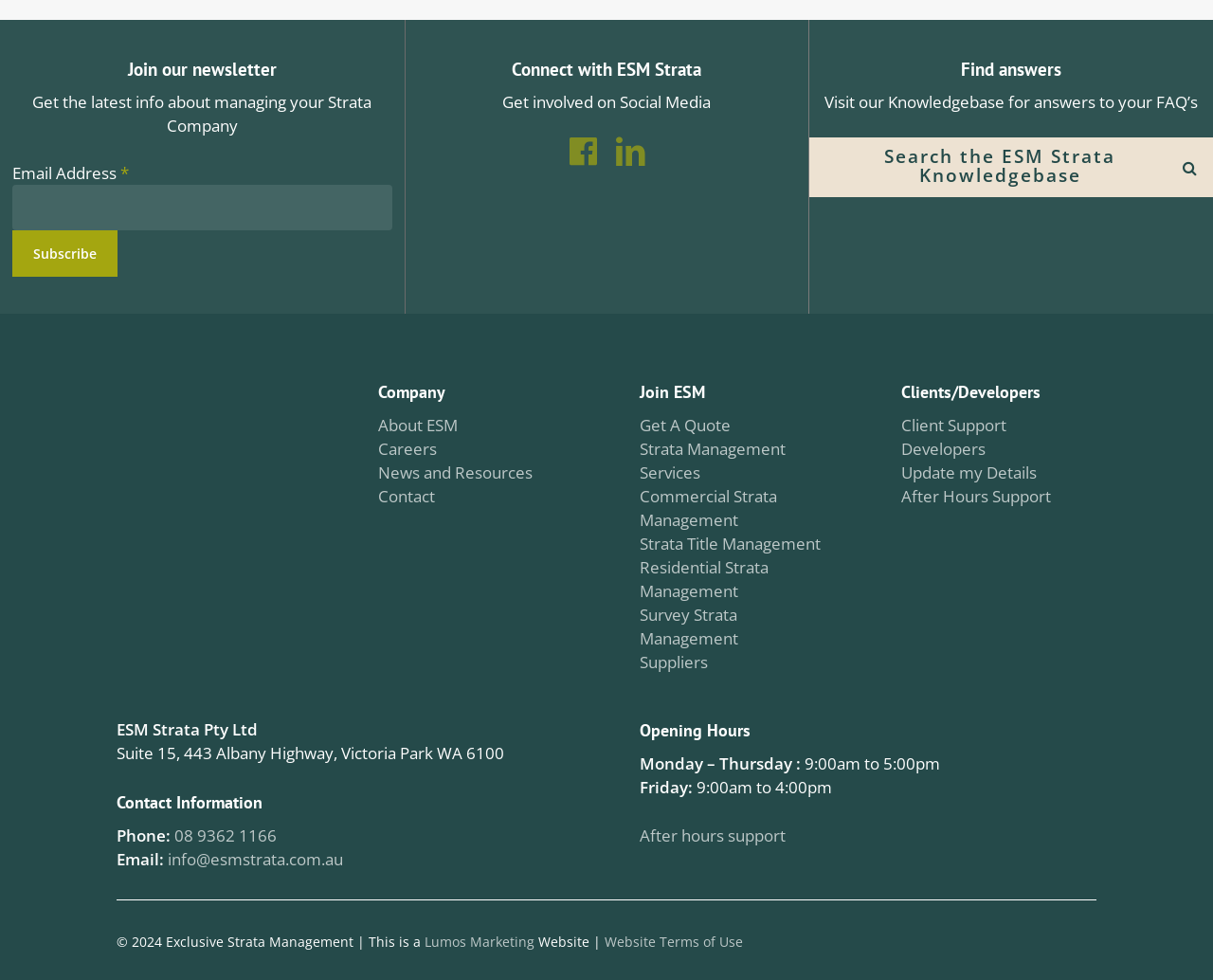Answer the question using only one word or a concise phrase: What is the name of the company that developed the website?

Lumos Marketing